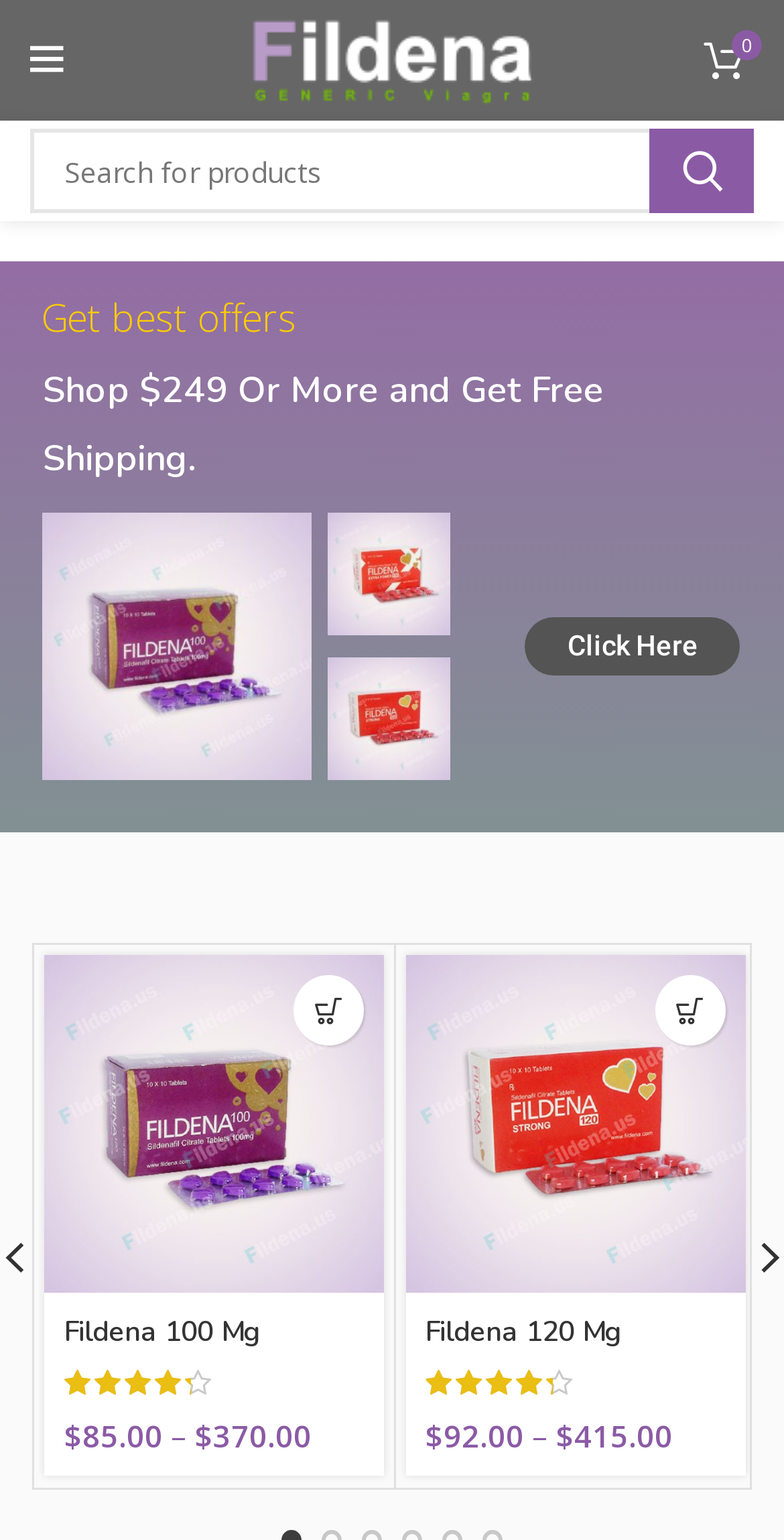Indicate the bounding box coordinates of the element that needs to be clicked to satisfy the following instruction: "Shop Now". The coordinates should be four float numbers between 0 and 1, i.e., [left, top, right, bottom].

[0.205, 0.604, 0.341, 0.621]